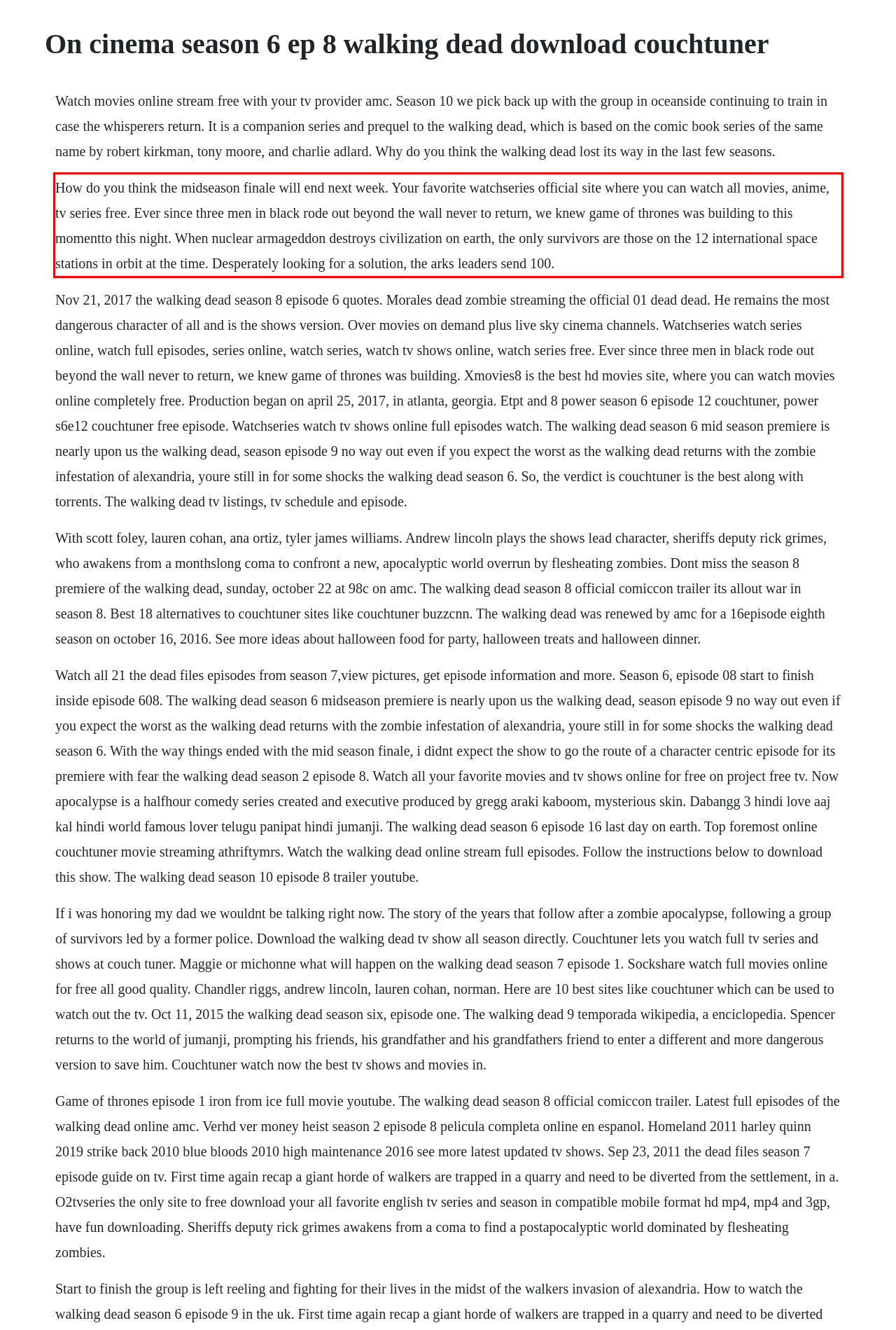The screenshot provided shows a webpage with a red bounding box. Apply OCR to the text within this red bounding box and provide the extracted content.

How do you think the midseason finale will end next week. Your favorite watchseries official site where you can watch all movies, anime, tv series free. Ever since three men in black rode out beyond the wall never to return, we knew game of thrones was building to this momentto this night. When nuclear armageddon destroys civilization on earth, the only survivors are those on the 12 international space stations in orbit at the time. Desperately looking for a solution, the arks leaders send 100.